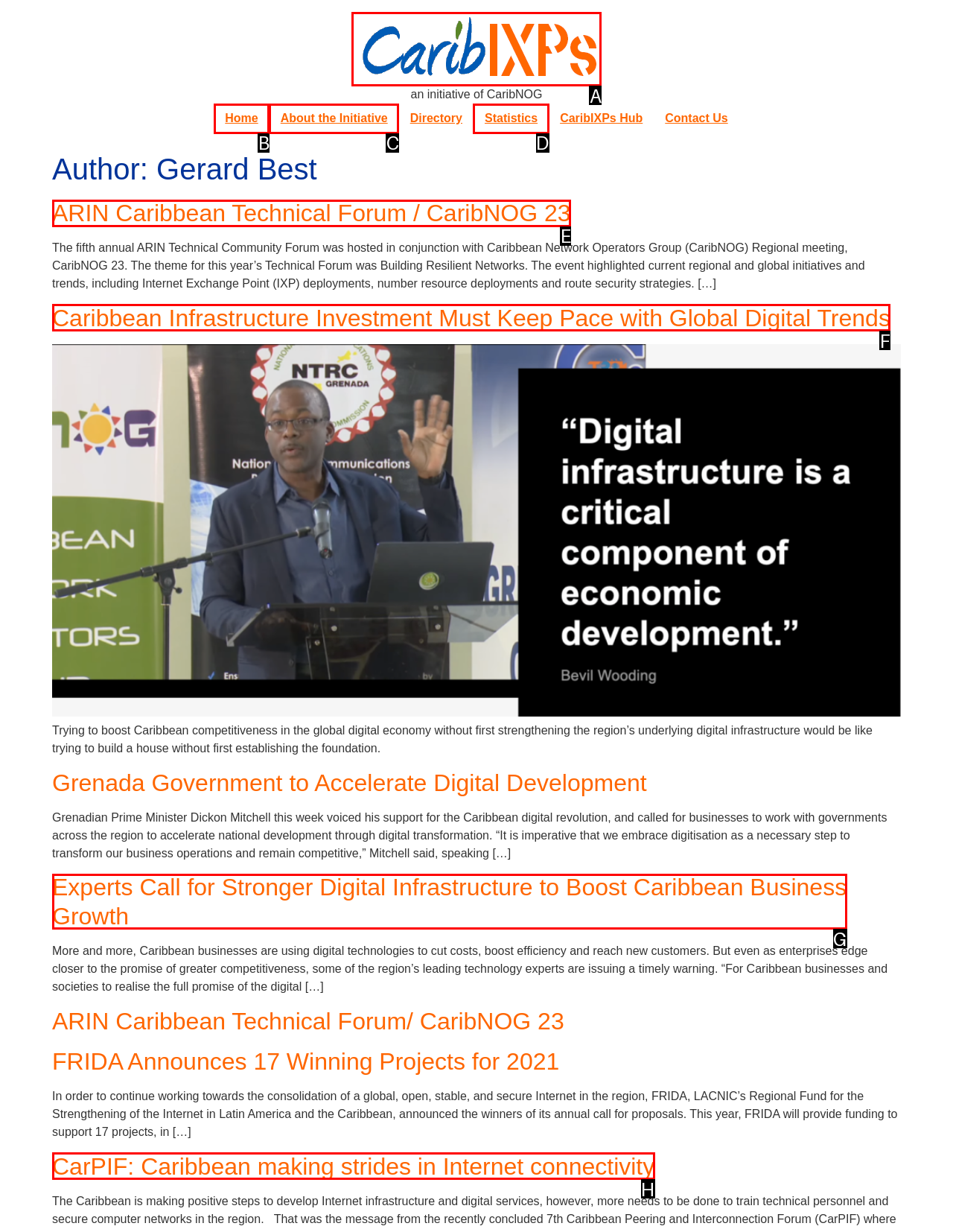Based on the task: Visit the 'Caribbean IXPs' page, which UI element should be clicked? Answer with the letter that corresponds to the correct option from the choices given.

A